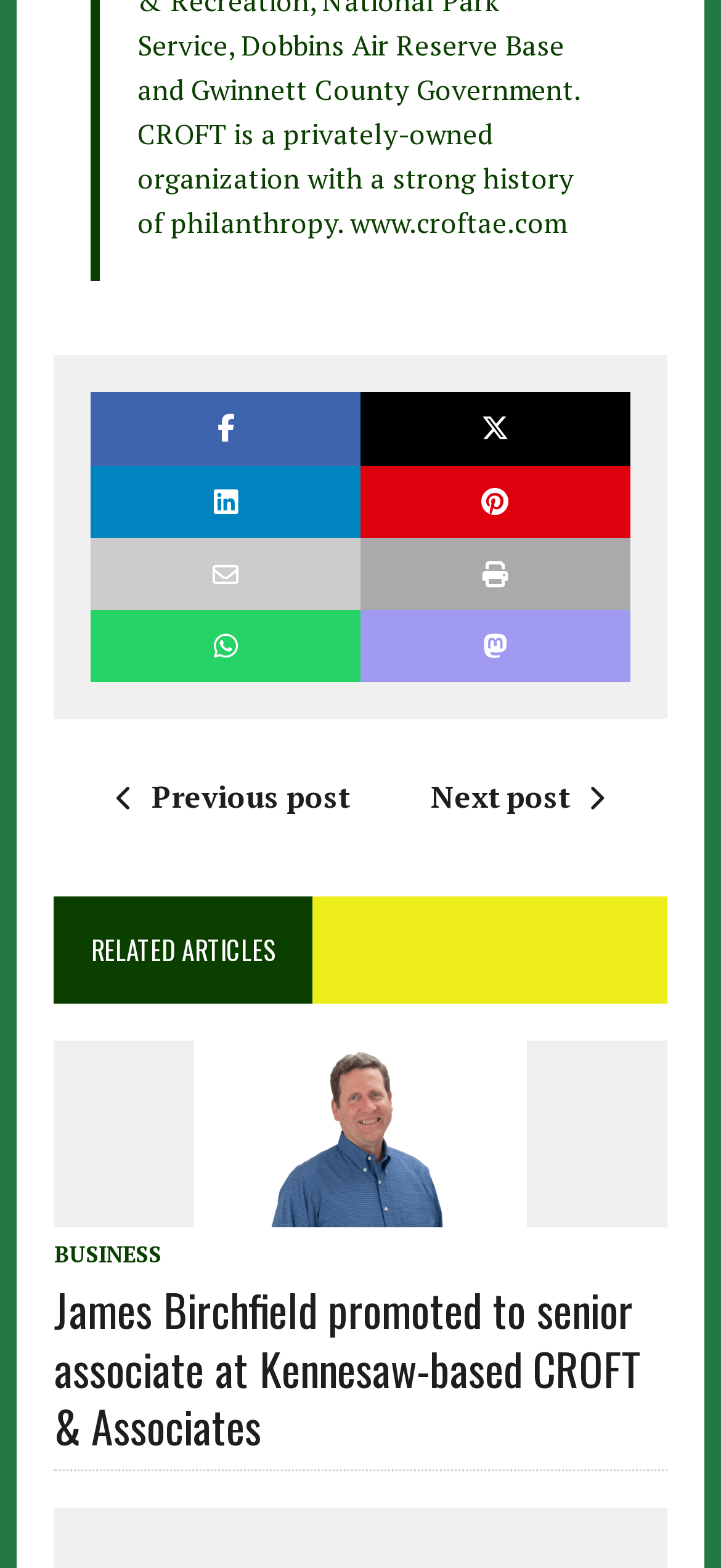Respond to the question below with a concise word or phrase:
What is the category of the article?

BUSINESS